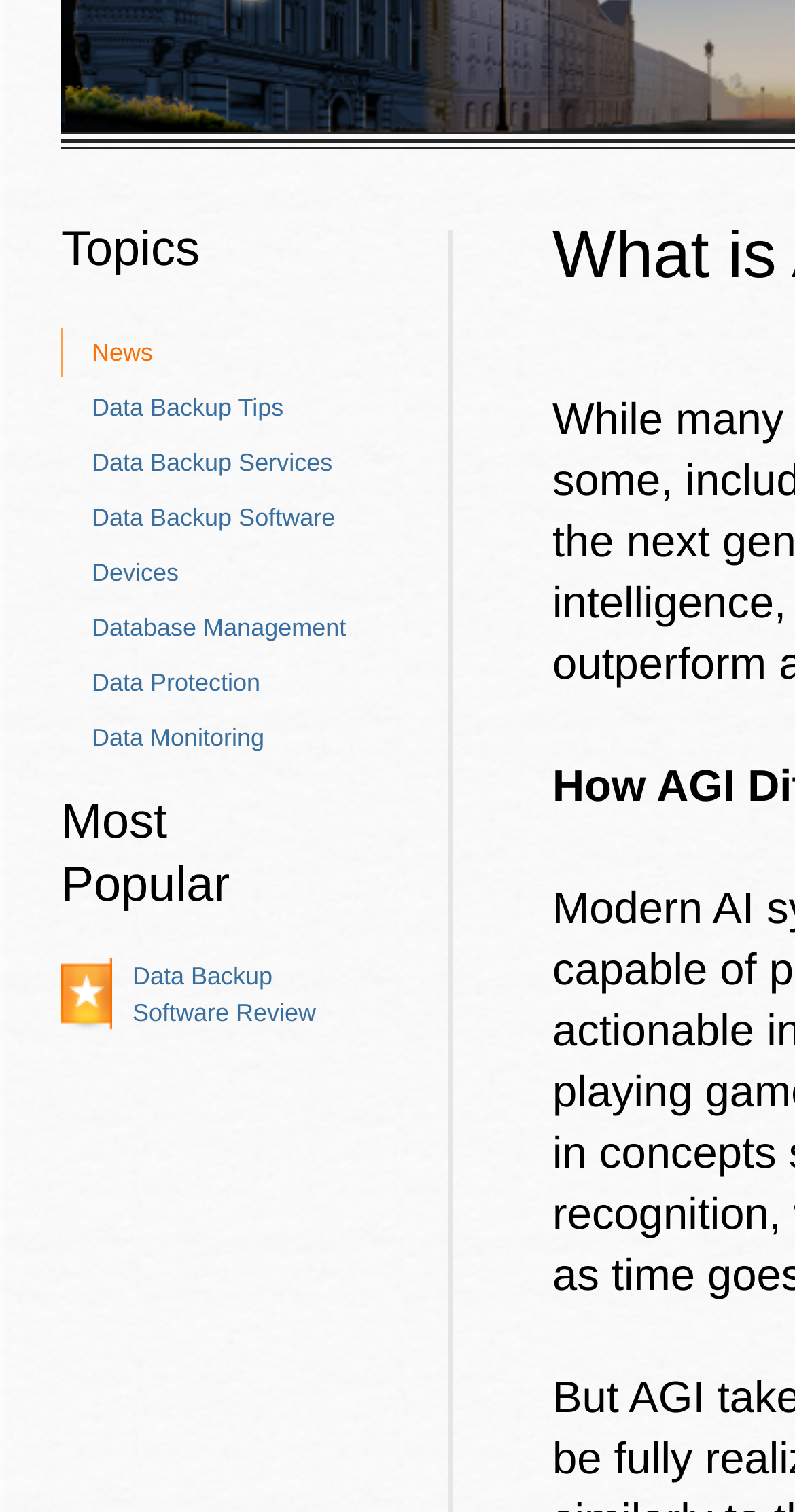Based on the element description Scottish Nous, identify the bounding box coordinates for the UI element. The coordinates should be in the format (top-left x, top-left y, bottom-right x, bottom-right y) and within the 0 to 1 range.

None